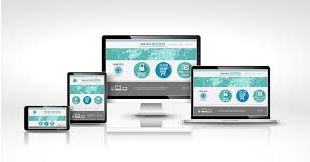Describe every detail you can see in the image.

The image showcases a visually appealing array of electronic devices displaying a cohesive website design. Featured are a desktop monitor, a laptop, a tablet, and a smartphone, all positioned prominently to highlight the importance of responsive web design. Each device exhibits the same elegant interface, characterized by a light blue and white color palette, with various circular icons representing features such as security, customer support, and easy navigation. This imagery underscores the significance of having a user-friendly, adaptable design that ensures an optimal viewing experience across multiple platforms. It aligns with the theme of website wireframing and design enhancement discussed in the accompanying text about the benefits of thoughtful web organization and aesthetic coherence.